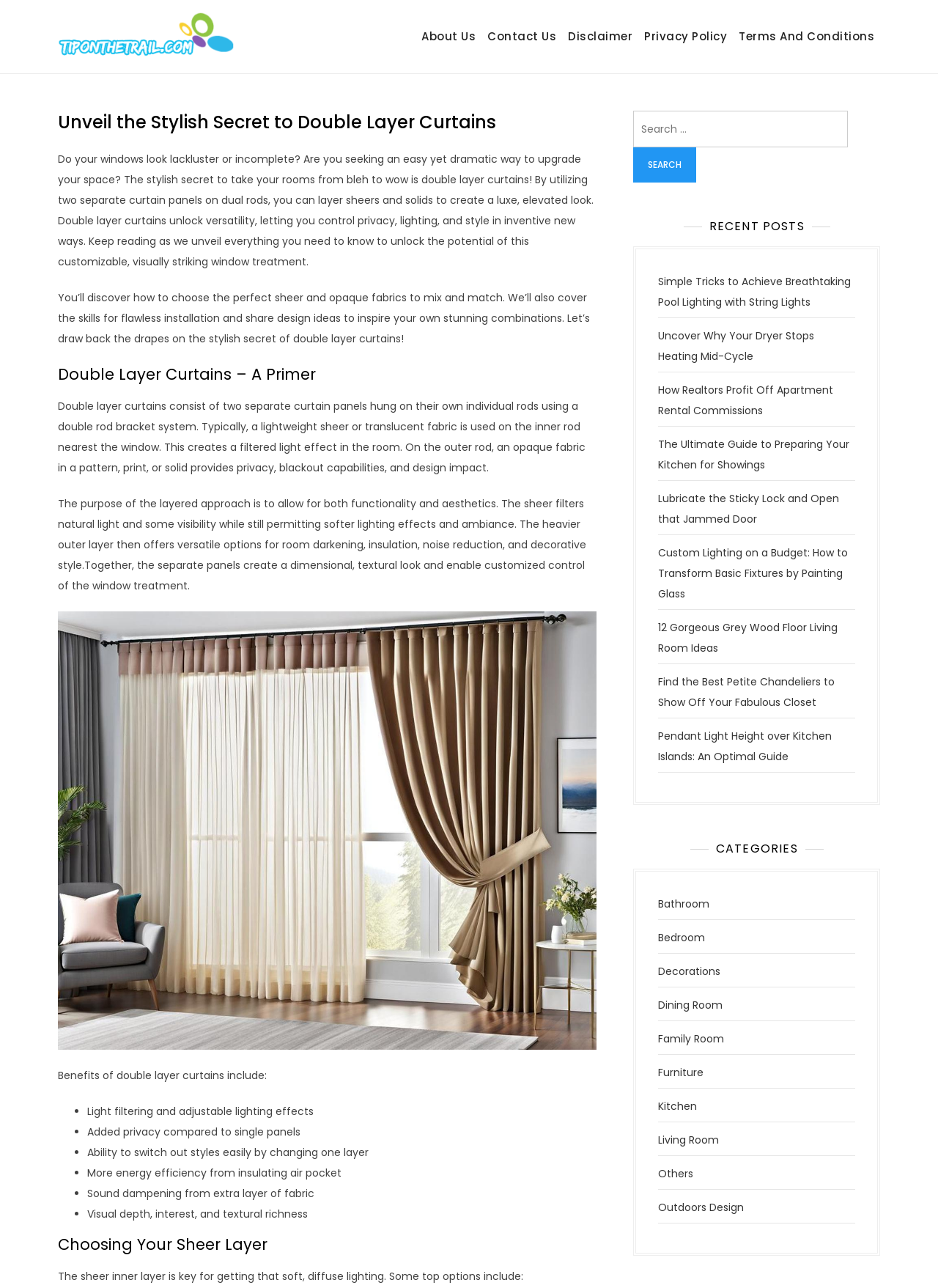What is the benefit of using double layer curtains for energy efficiency?
Please elaborate on the answer to the question with detailed information.

One of the benefits of using double layer curtains is that they provide more energy efficiency due to the insulating air pocket created between the two layers, as mentioned in the list of benefits of double layer curtains.